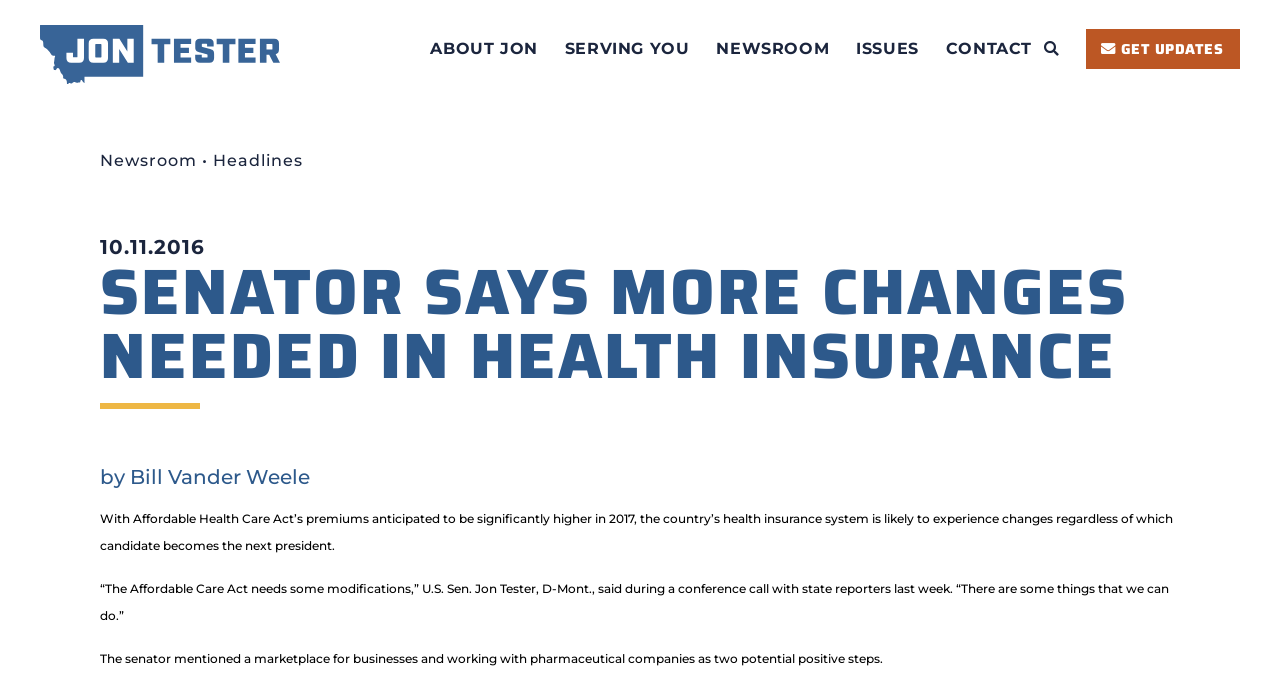Find the bounding box coordinates of the element's region that should be clicked in order to follow the given instruction: "Read NEWSROOM articles". The coordinates should consist of four float numbers between 0 and 1, i.e., [left, top, right, bottom].

[0.56, 0.042, 0.648, 0.101]